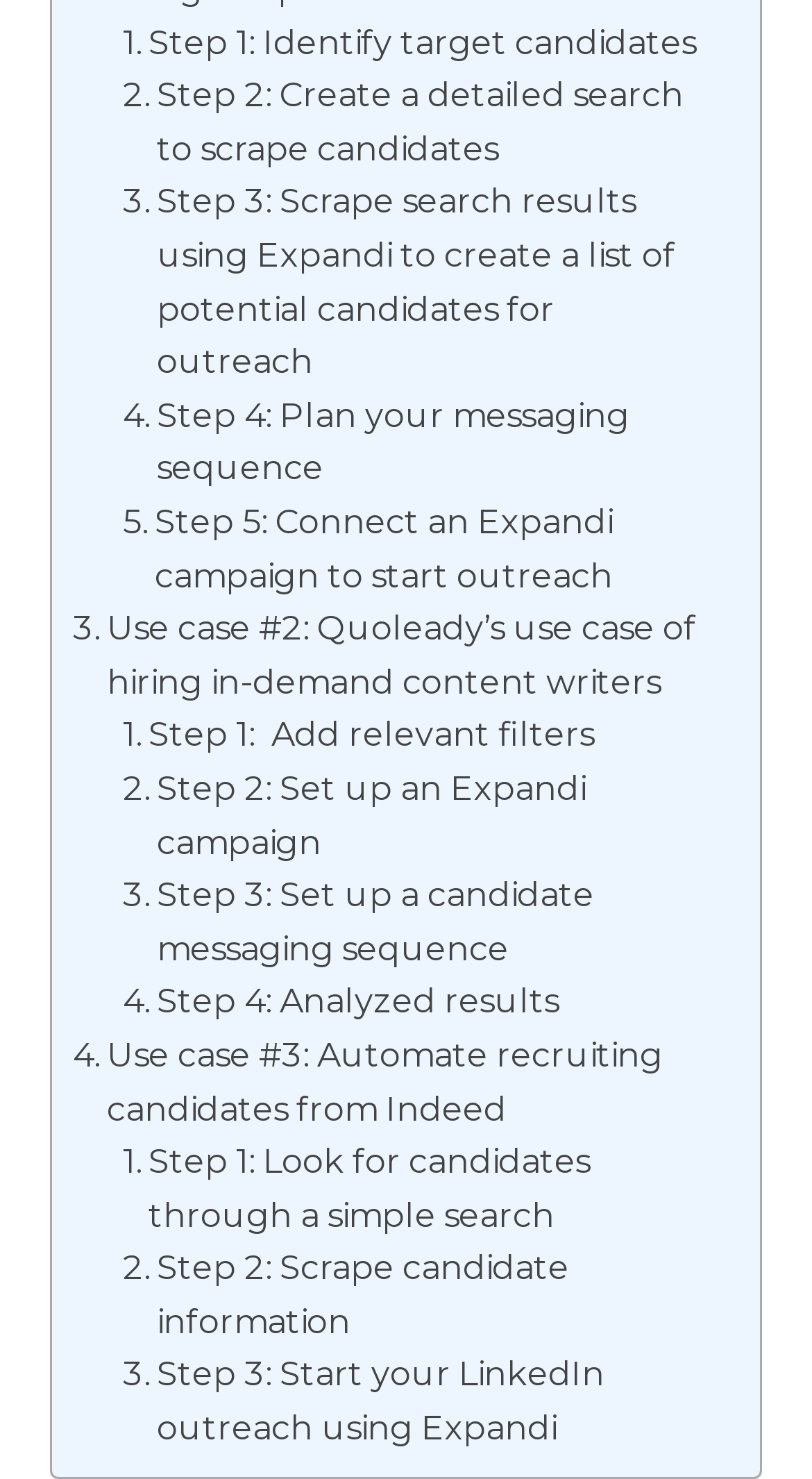Please specify the bounding box coordinates of the clickable region necessary for completing the following instruction: "Click on Step 1: Identify target candidates". The coordinates must consist of four float numbers between 0 and 1, i.e., [left, top, right, bottom].

[0.151, 0.011, 0.857, 0.047]